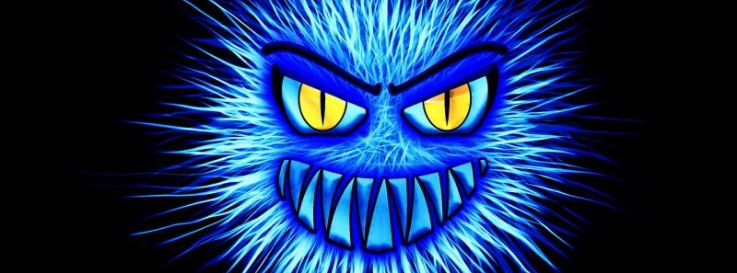Give a detailed explanation of what is happening in the image.

The image features a vivid, stylized depiction of a menacing blue creature with spiny details radiating outward, reminiscent of a digital virus or malware. The creature's expressive face showcases sharp, white teeth, bright yellow eyes, and a sinister grin, emphasizing its threatening nature. This striking visual serves as a metaphorical representation for the theme of the article titled "Guerrilla Malware Preloaded on Millions of Smartphones Distributed Globally," highlighting the dangers associated with pre-installed malware on smartphones and its impact on millions of users worldwide. The background is deep black, enhancing the image's dramatic effect and drawing attention to the creature's disturbing features.